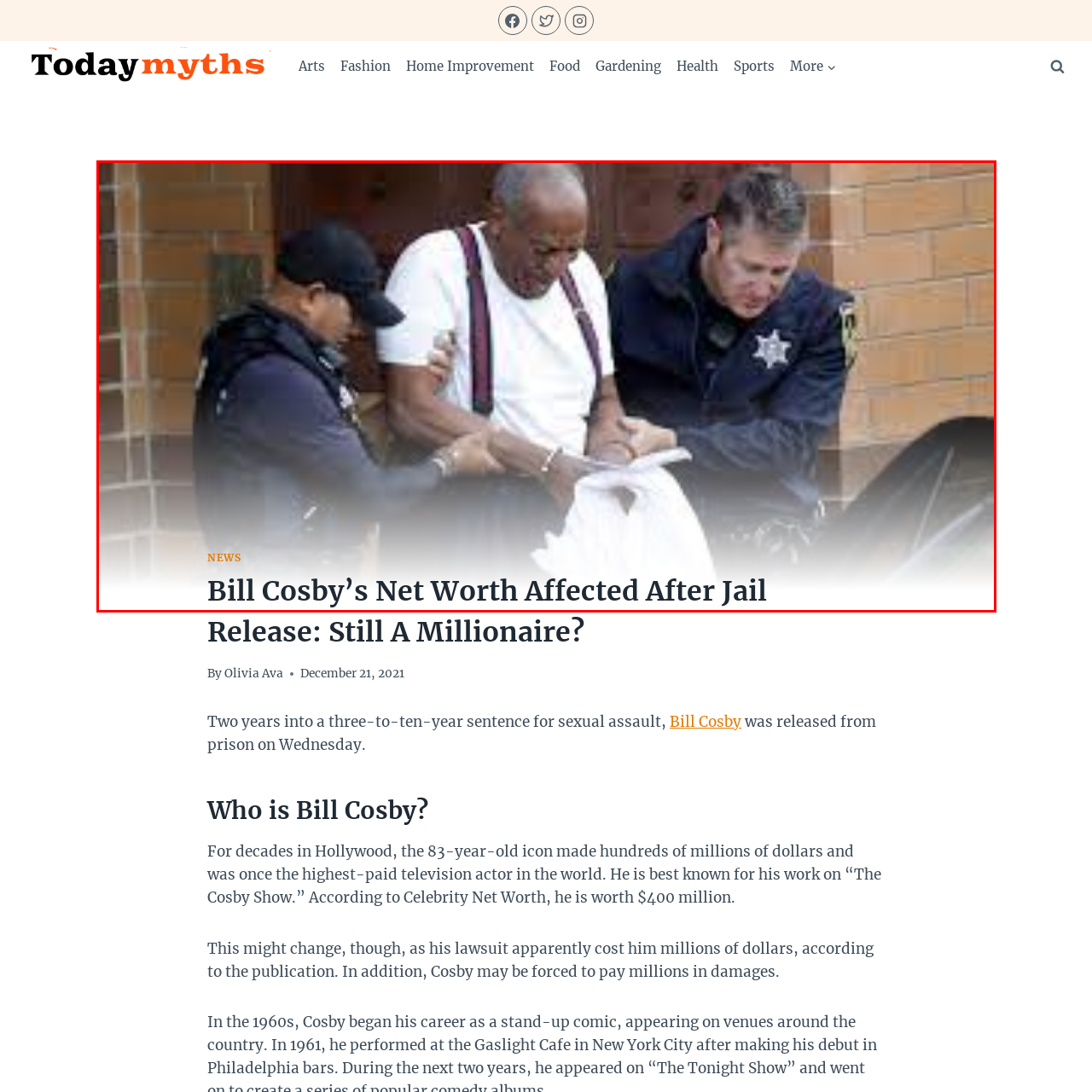Give an in-depth description of the image highlighted with the red boundary.

The image depicts Bill Cosby being escorted by law enforcement officials, highlighting a significant moment following his release from prison. Cosby, who is in his 80s, is seen wearing a white shirt with suspenders, looking somber as he is assisted by two officers. This scene underscores the complexity of his current situation, as he faces substantial financial implications following his recent legal troubles. The accompanying text indicates that this event has raised questions about his net worth, estimated at $400 million prior to his incarceration for sexual assault-related charges. This juxtaposition of his past prominence as a wealthy actor and his current circumstances forms a critical narrative around his impact on both the entertainment industry and societal discourse regarding accountability.